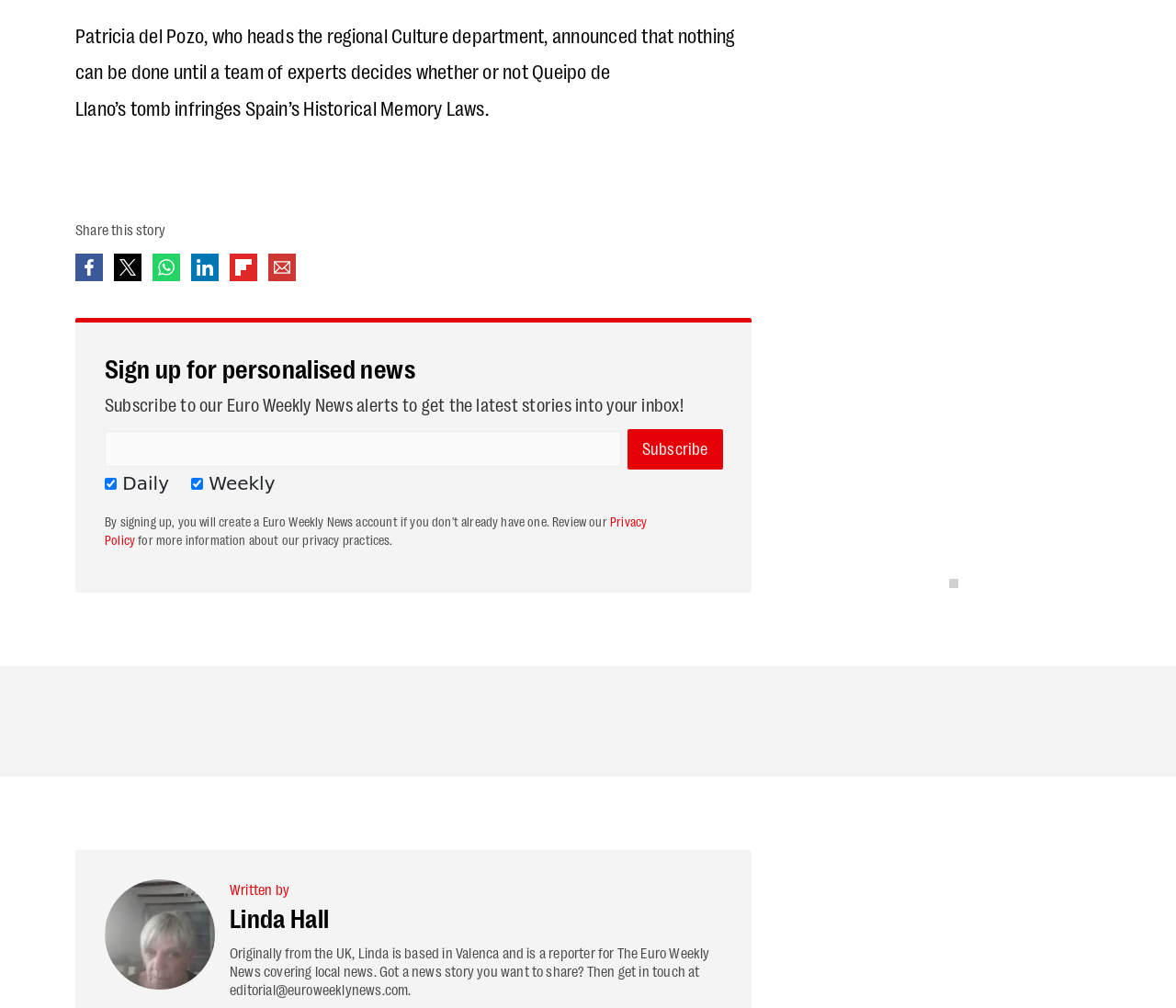Locate the bounding box coordinates of the clickable region to complete the following instruction: "Share this story."

[0.064, 0.219, 0.141, 0.236]